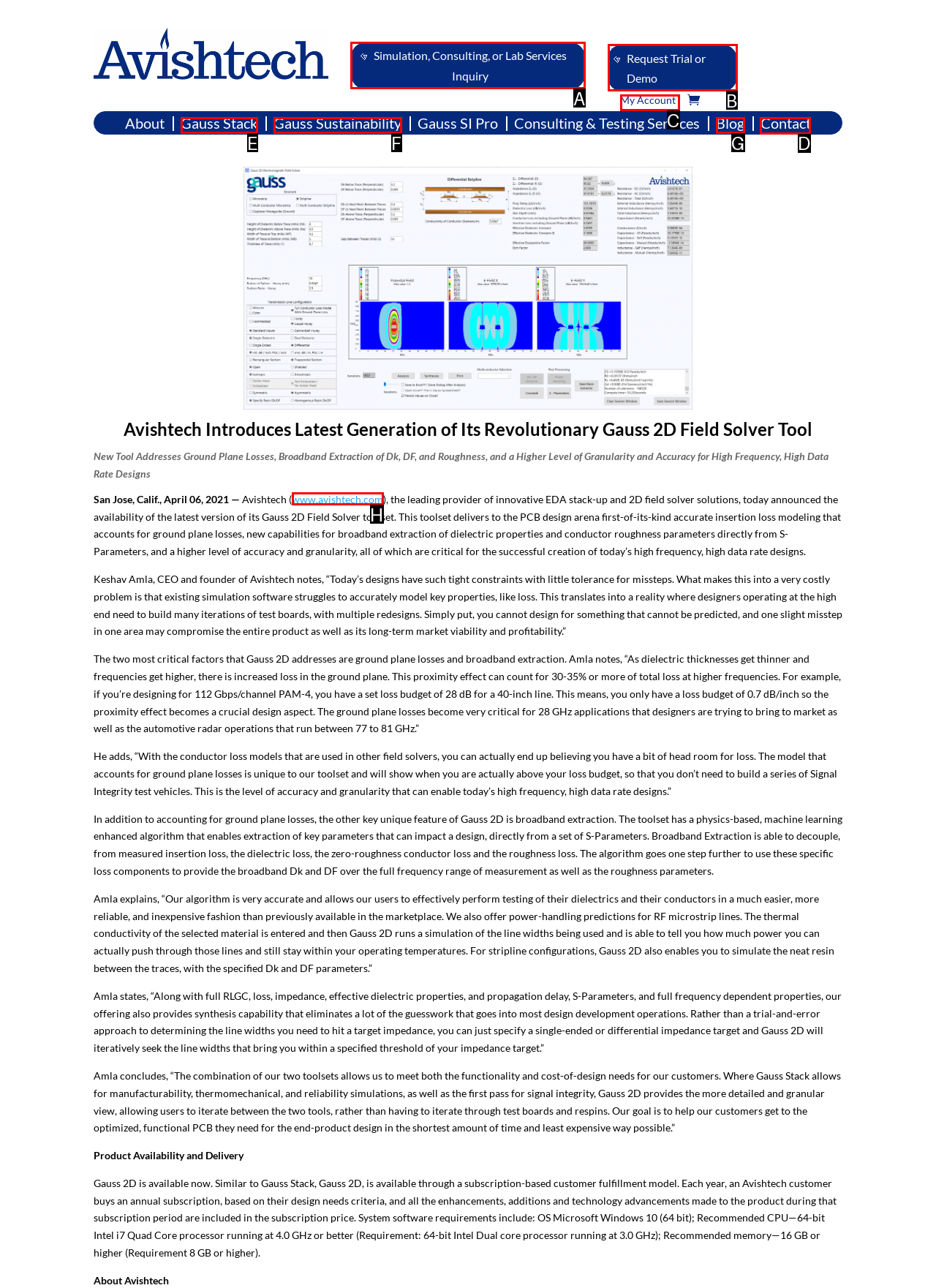For the task "Contact Avishtech", which option's letter should you click? Answer with the letter only.

D